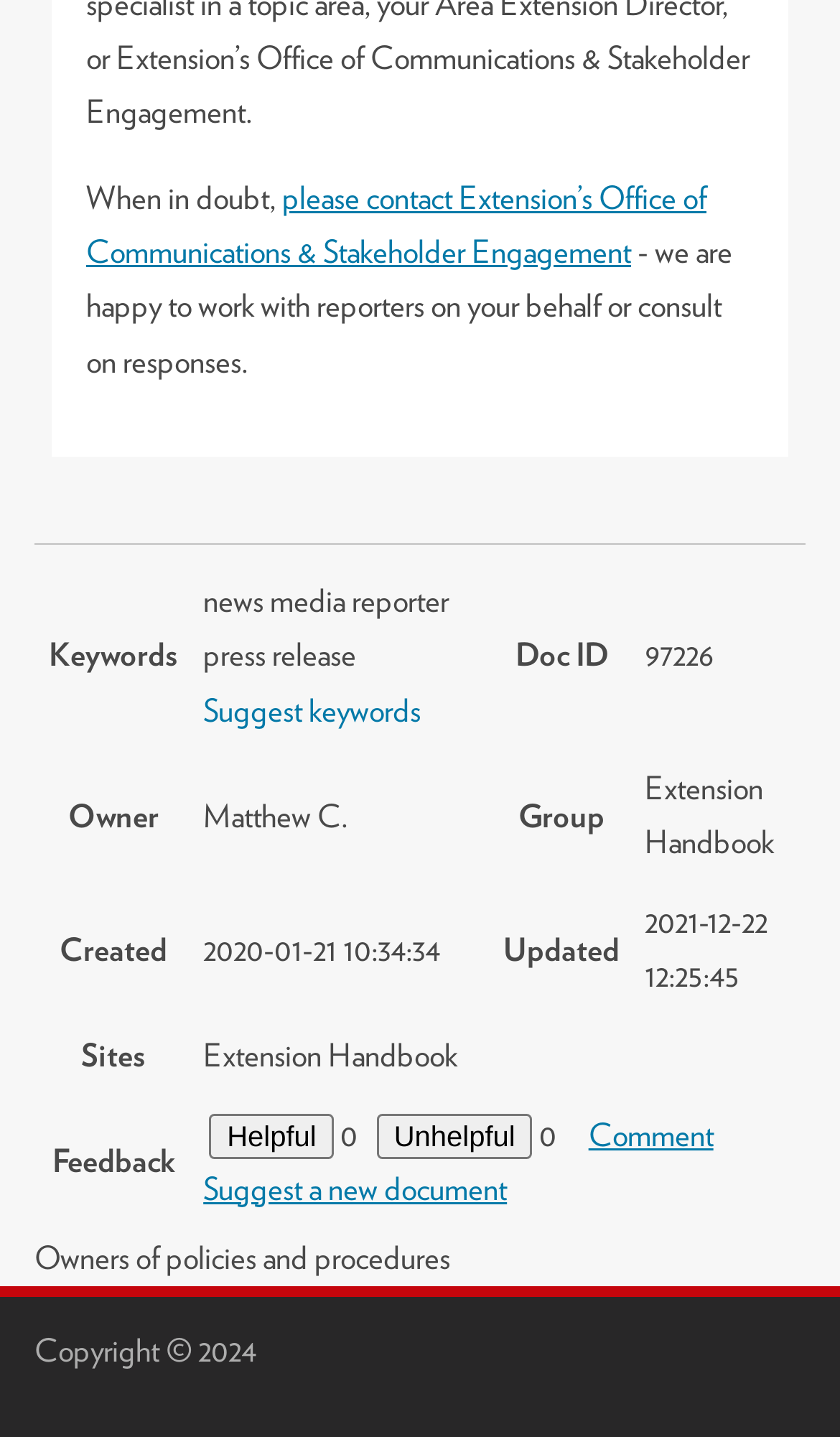Answer the question in one word or a short phrase:
What is the document ID of the current page?

97226